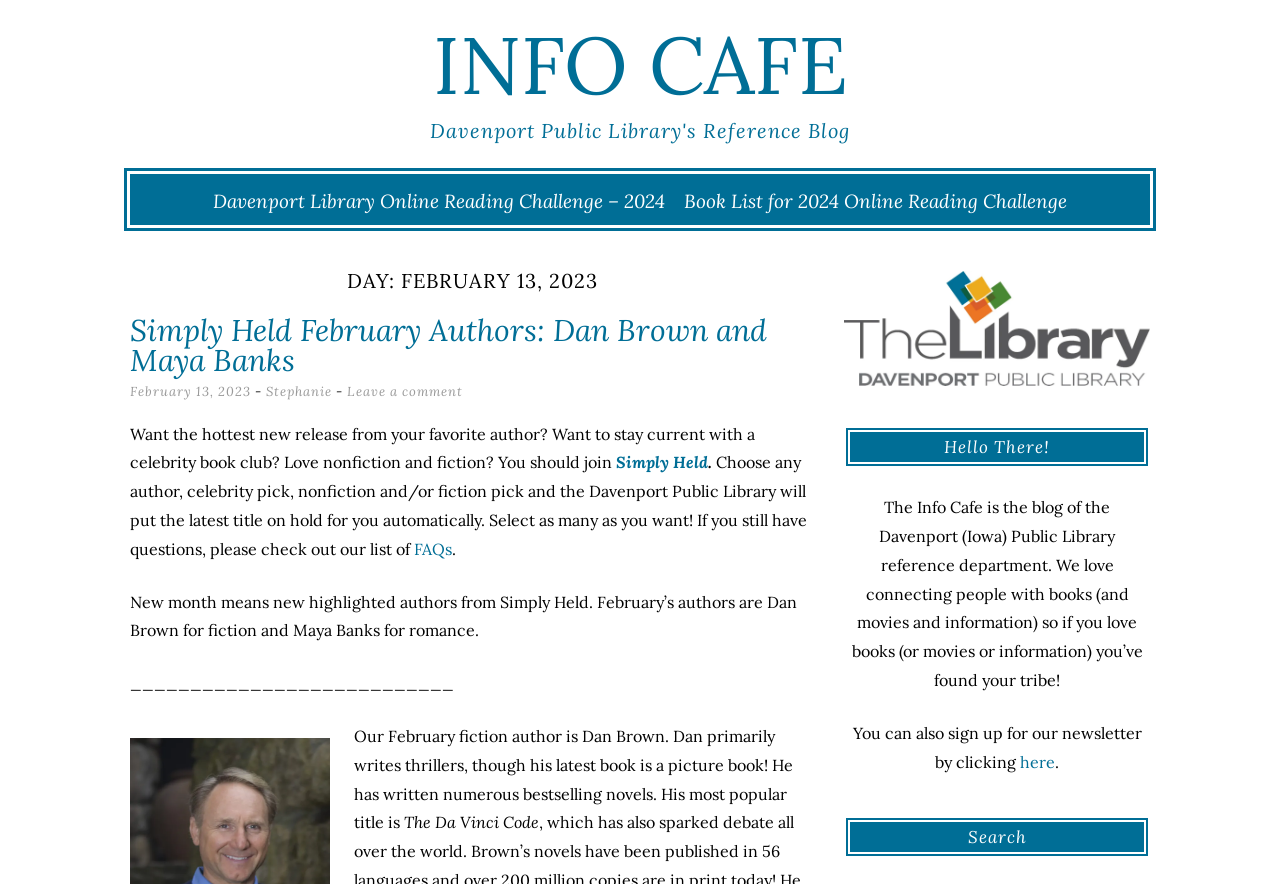Locate the bounding box coordinates of the segment that needs to be clicked to meet this instruction: "View the 'Davenport Library Online Reading Challenge – 2024' link".

[0.166, 0.214, 0.52, 0.241]